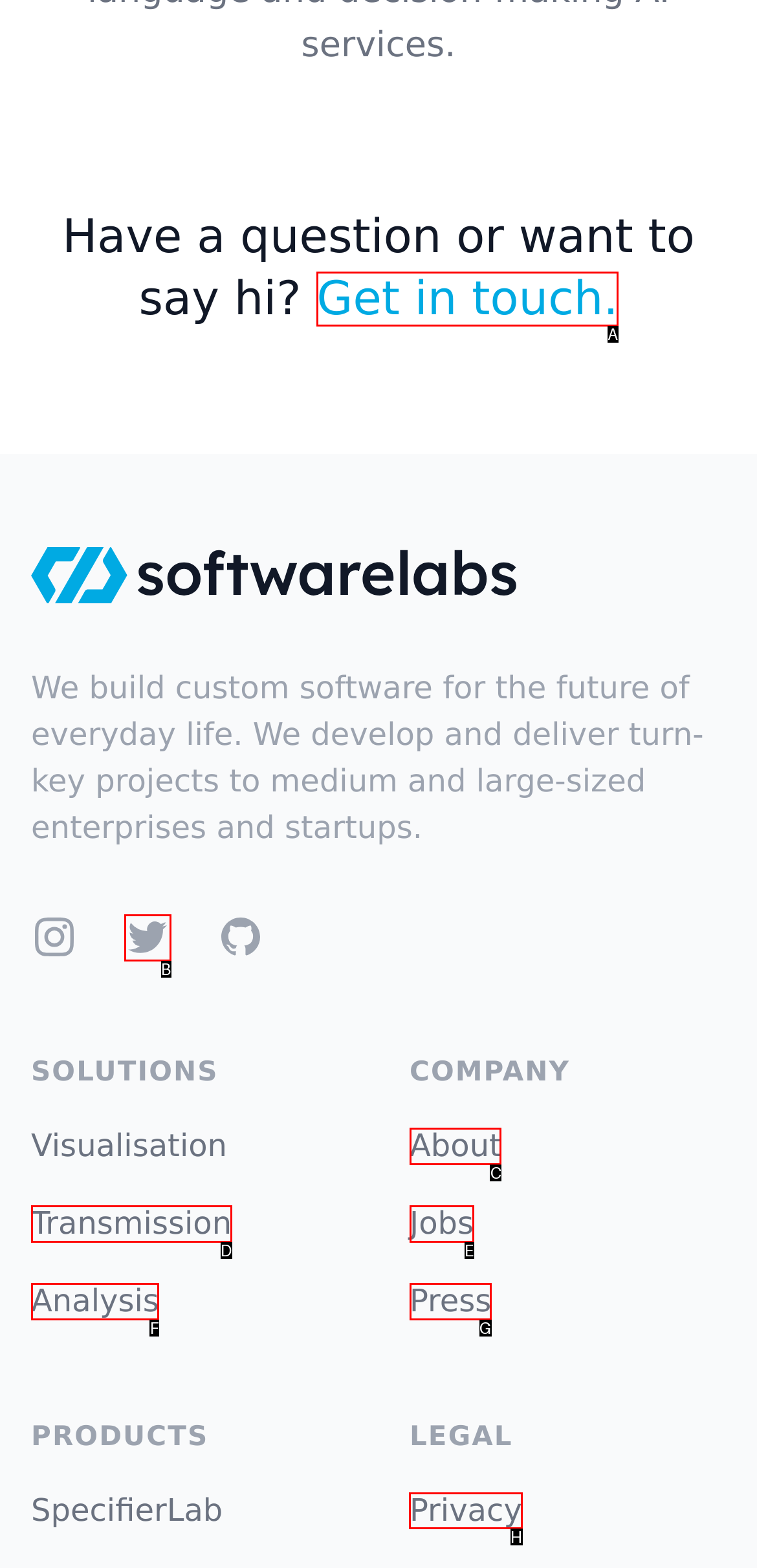Choose the letter of the UI element necessary for this task: Click on About Us
Answer with the correct letter.

None